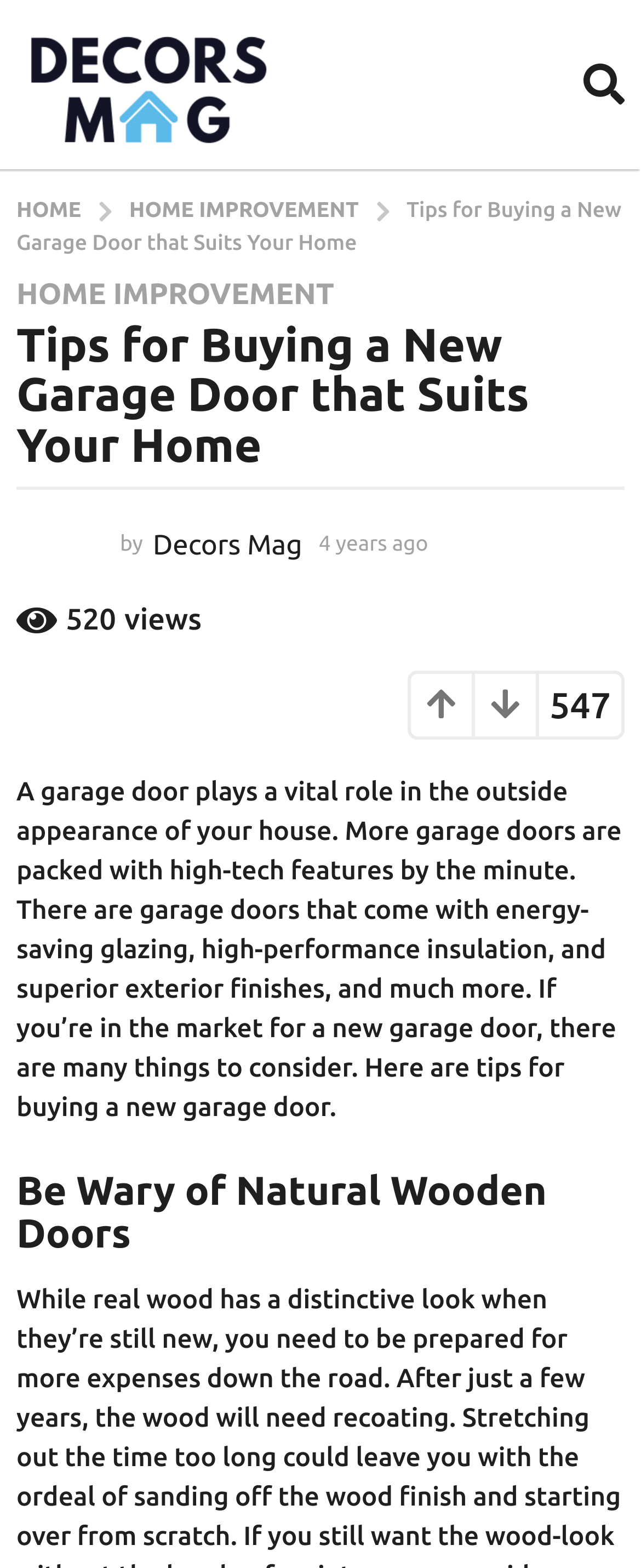Provide the bounding box coordinates, formatted as (top-left x, top-left y, bottom-right x, bottom-right y), with all values being floating point numbers between 0 and 1. Identify the bounding box of the UI element that matches the description: Home

[0.026, 0.126, 0.135, 0.141]